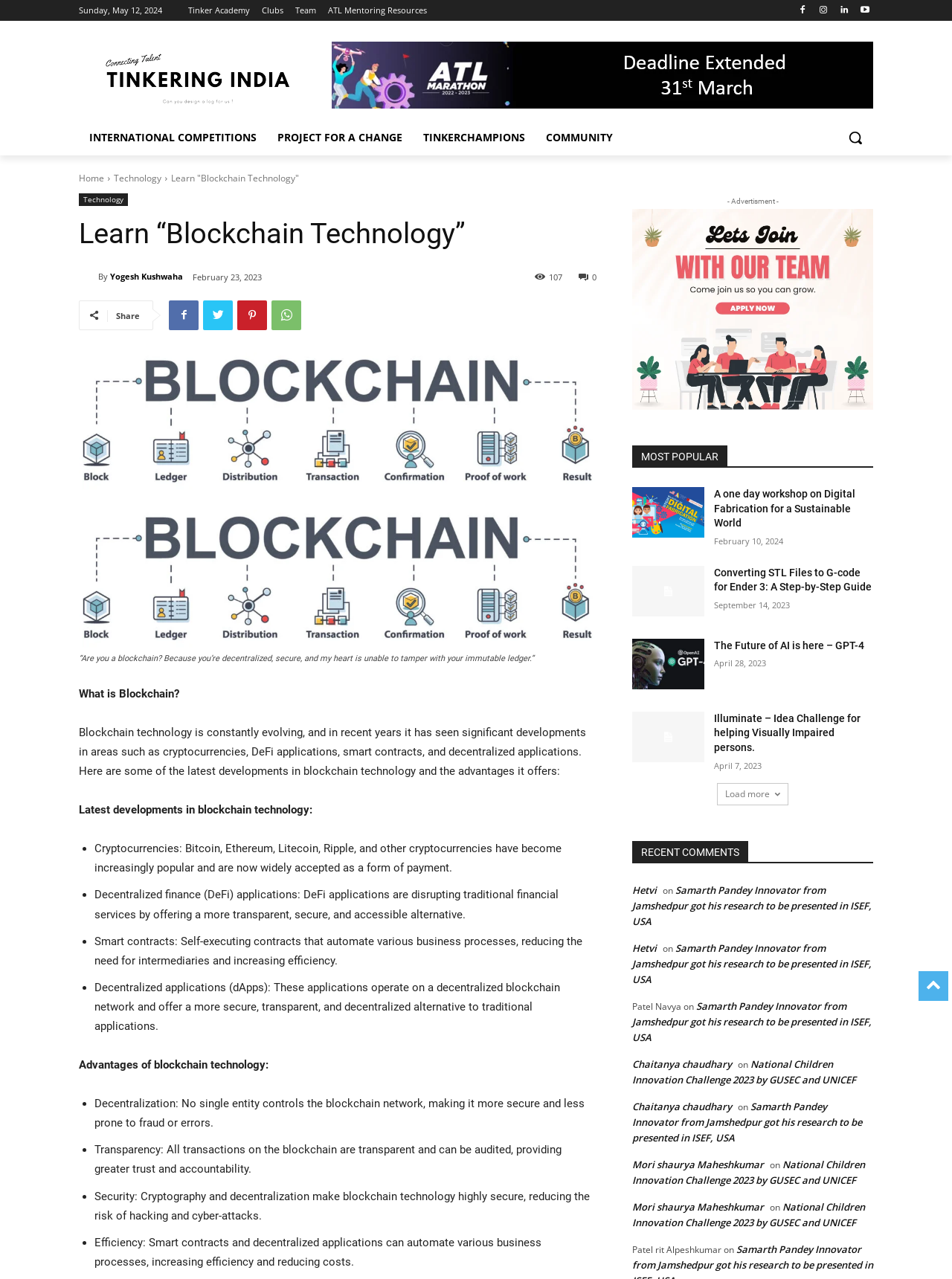Identify and provide the main heading of the webpage.

Learn “Blockchain Technology”